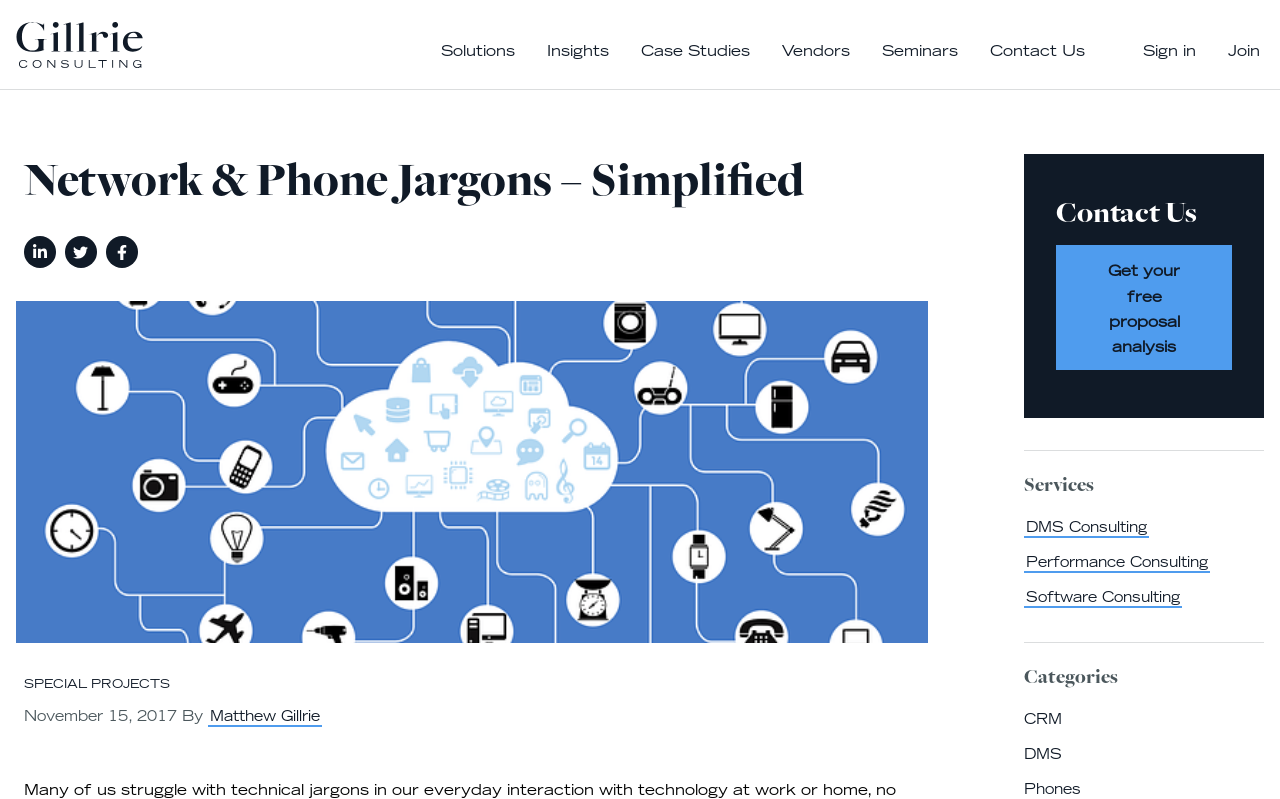What is the first service offered by the company?
Using the image as a reference, answer the question in detail.

I looked at the link elements under the heading 'Services' and found that the first one has the text 'DMS Consulting' and bounding box coordinates [0.8, 0.648, 0.898, 0.673].